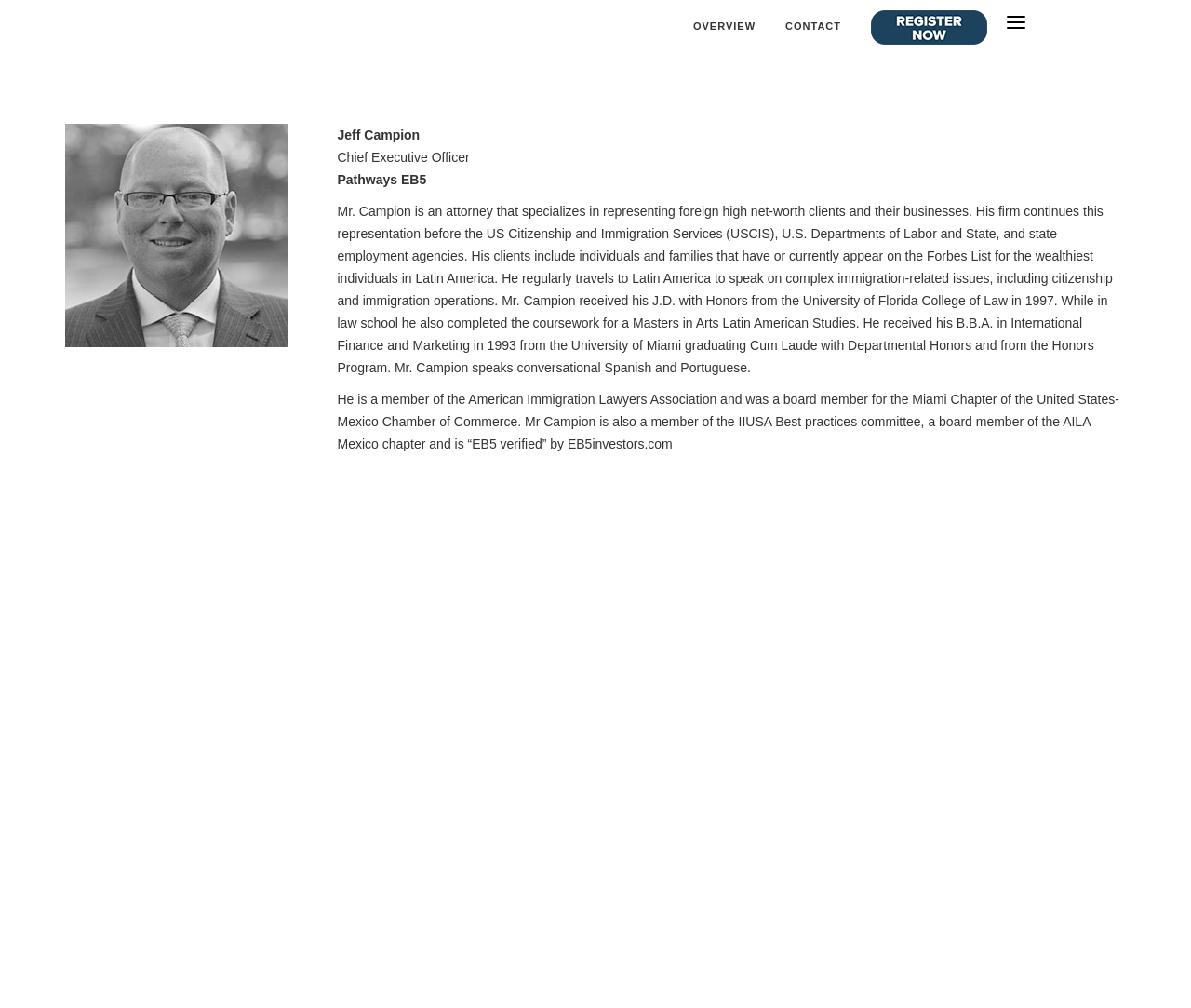What languages does Jeff Campion speak?
Please give a detailed and elaborate explanation in response to the question.

According to the webpage, Jeff Campion speaks conversational Spanish and Portuguese, as mentioned in the StaticText element with the text 'Mr. Campion speaks conversational Spanish and Portuguese.'